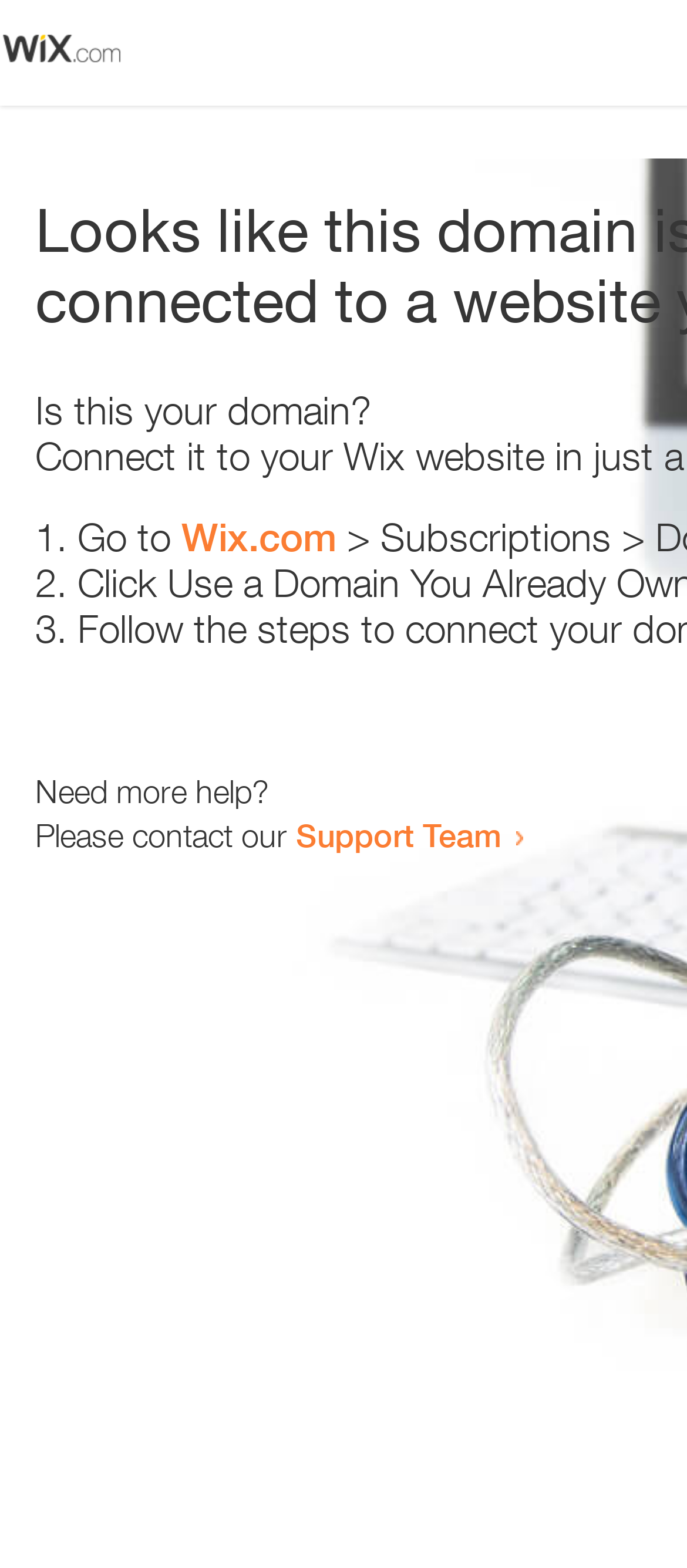Describe the entire webpage, focusing on both content and design.

The webpage appears to be an error page, with a small image at the top left corner. Below the image, there is a question "Is this your domain?" in a prominent position. 

To the right of the question, there is a numbered list with three items. The first item starts with "1." and suggests going to "Wix.com". The second item starts with "2." and the third item starts with "3.", but their contents are not specified. 

Below the list, there is a message "Need more help?" followed by a sentence "Please contact our Support Team" with a link to the Support Team. The link is positioned to the right of the sentence.